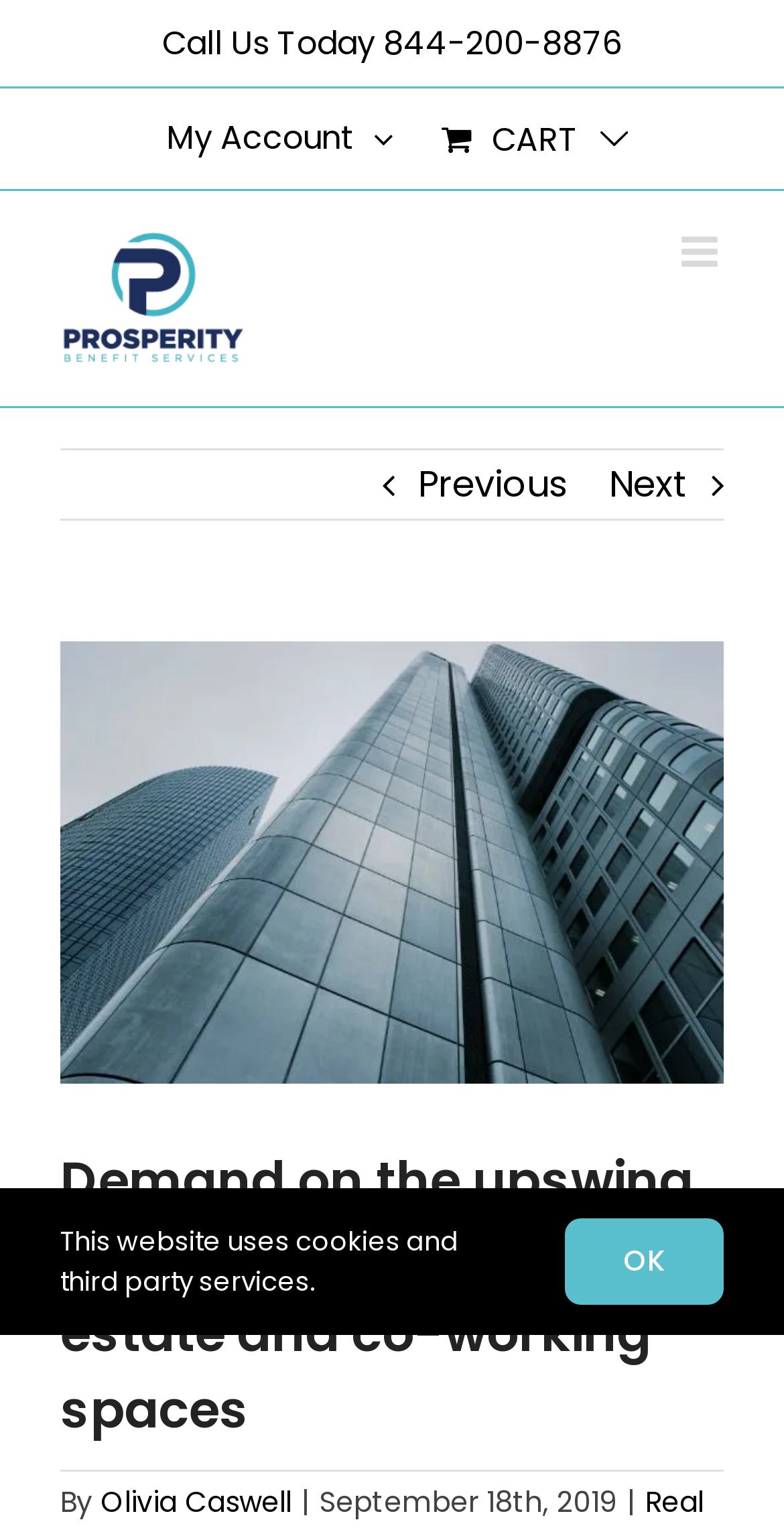Identify the bounding box coordinates of the element that should be clicked to fulfill this task: "Call the phone number". The coordinates should be provided as four float numbers between 0 and 1, i.e., [left, top, right, bottom].

[0.206, 0.013, 0.794, 0.043]